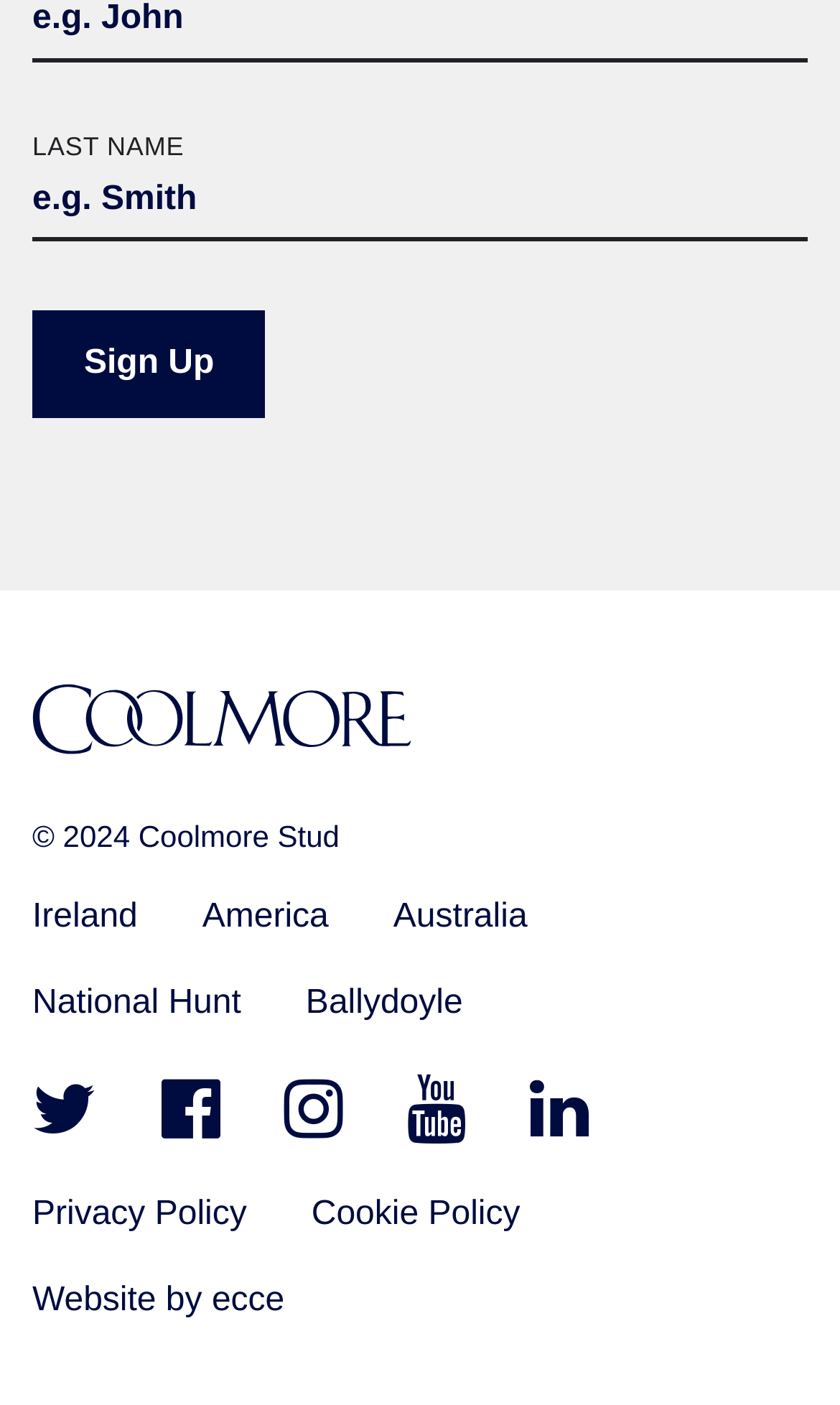What is the name of the homepage linked?
Provide a concise answer using a single word or phrase based on the image.

Coolmore homepage